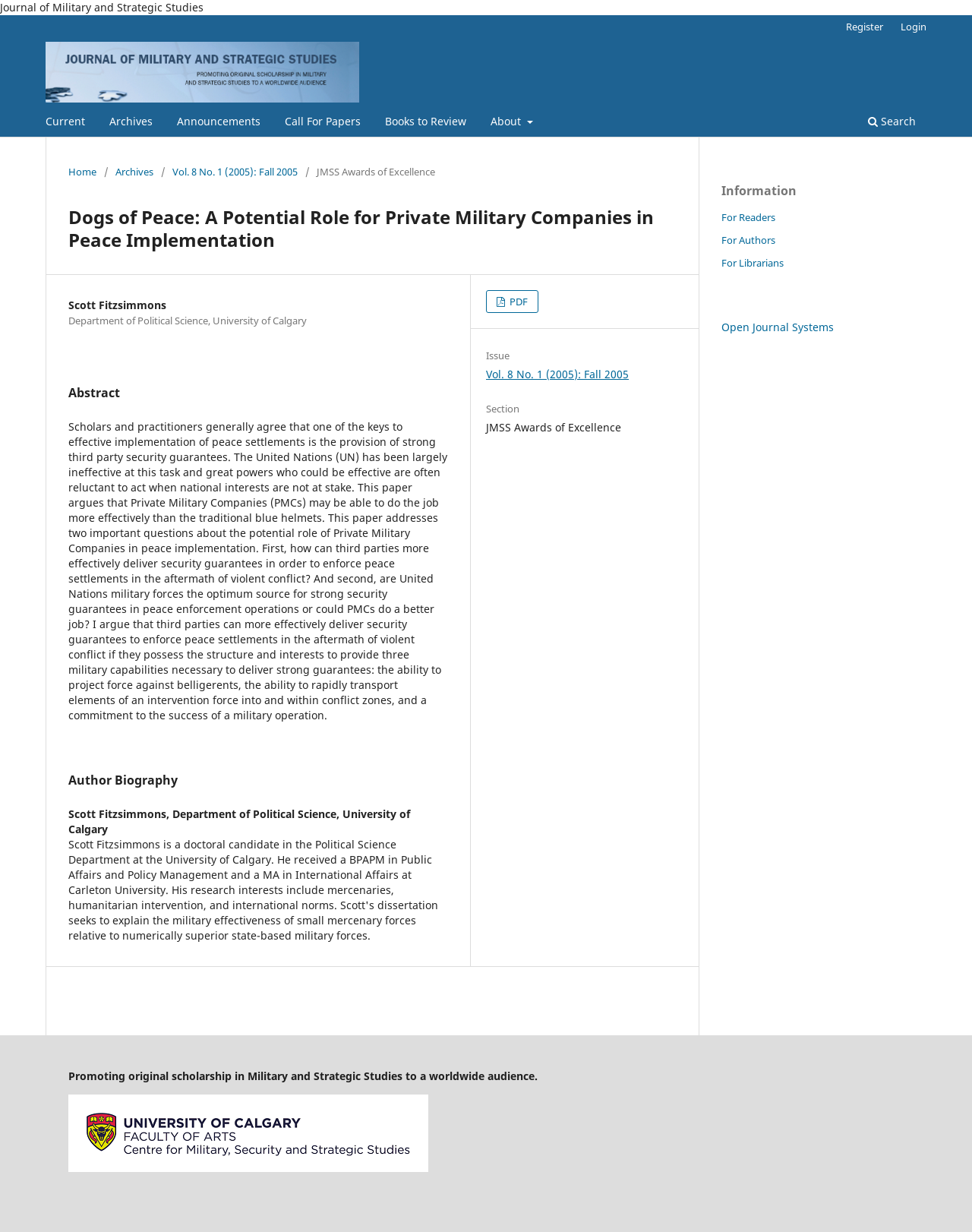What is the title of the article?
Please respond to the question thoroughly and include all relevant details.

The title of the article can be found in the heading element with the text 'Dogs of Peace: A Potential Role for Private Military Companies in Peace Implementation'.